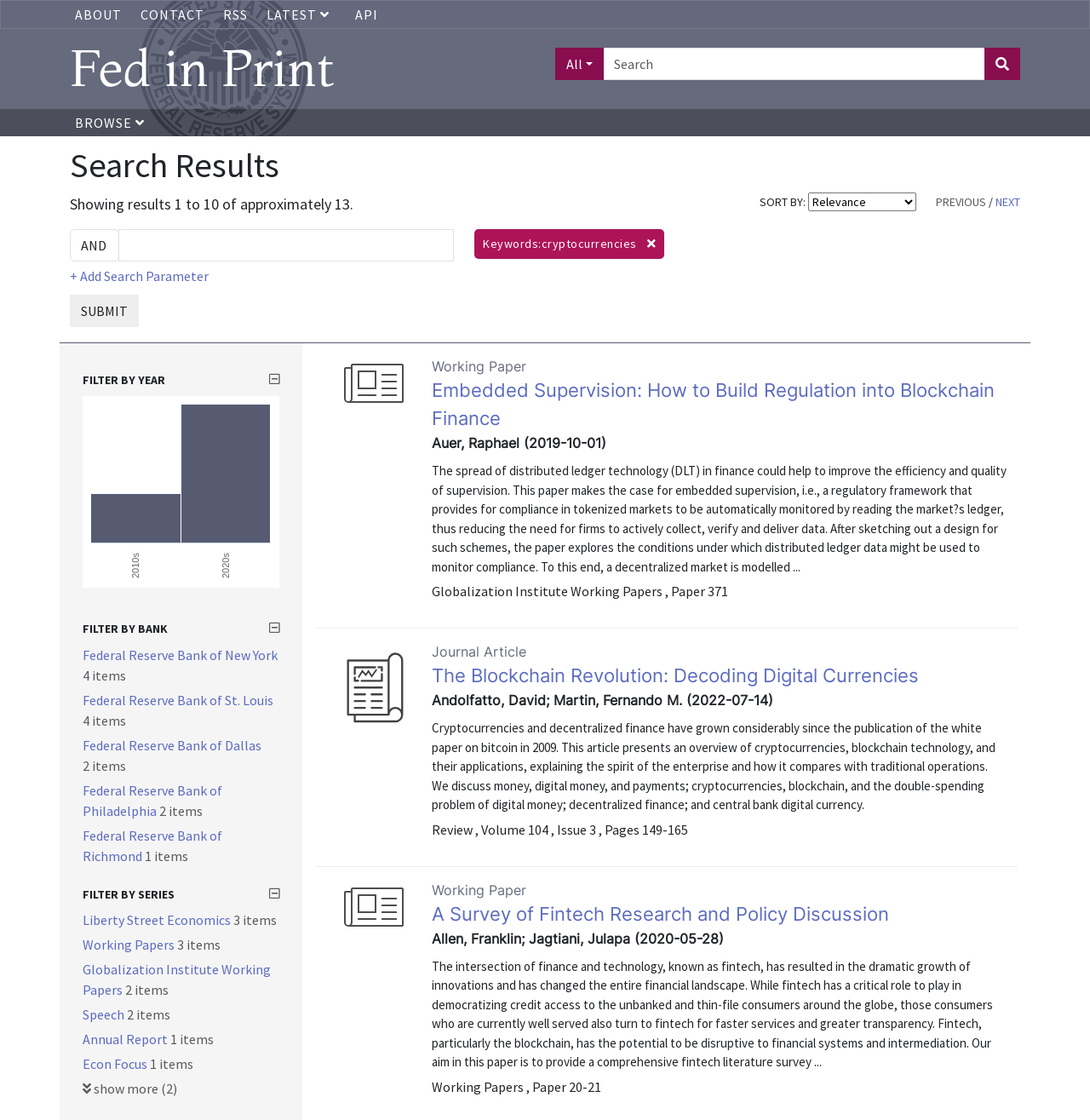Pinpoint the bounding box coordinates of the element you need to click to execute the following instruction: "Filter search results by year". The bounding box should be represented by four float numbers between 0 and 1, in the format [left, top, right, bottom].

[0.076, 0.333, 0.256, 0.346]